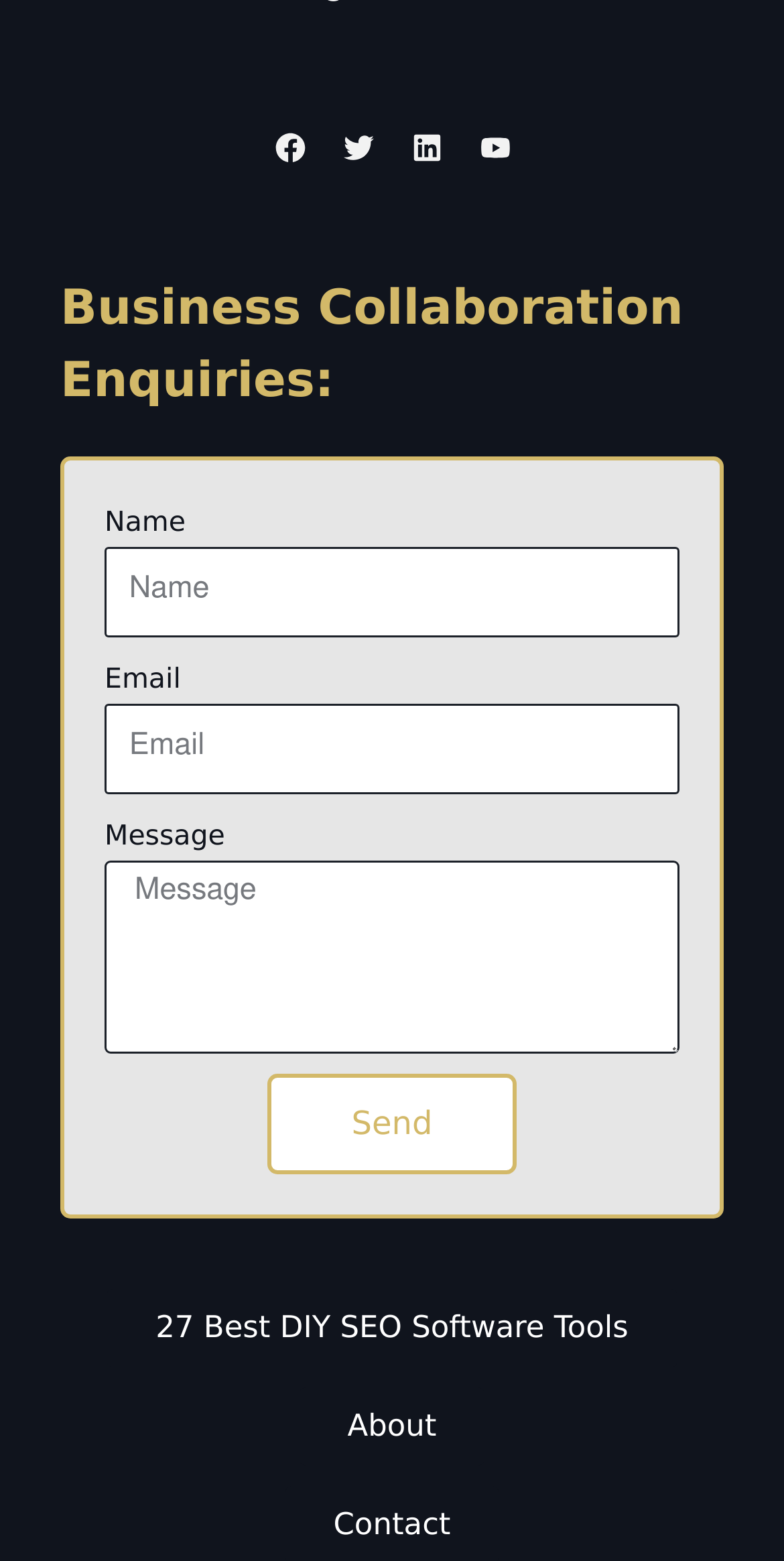Could you specify the bounding box coordinates for the clickable section to complete the following instruction: "Type your email"?

[0.133, 0.451, 0.867, 0.509]